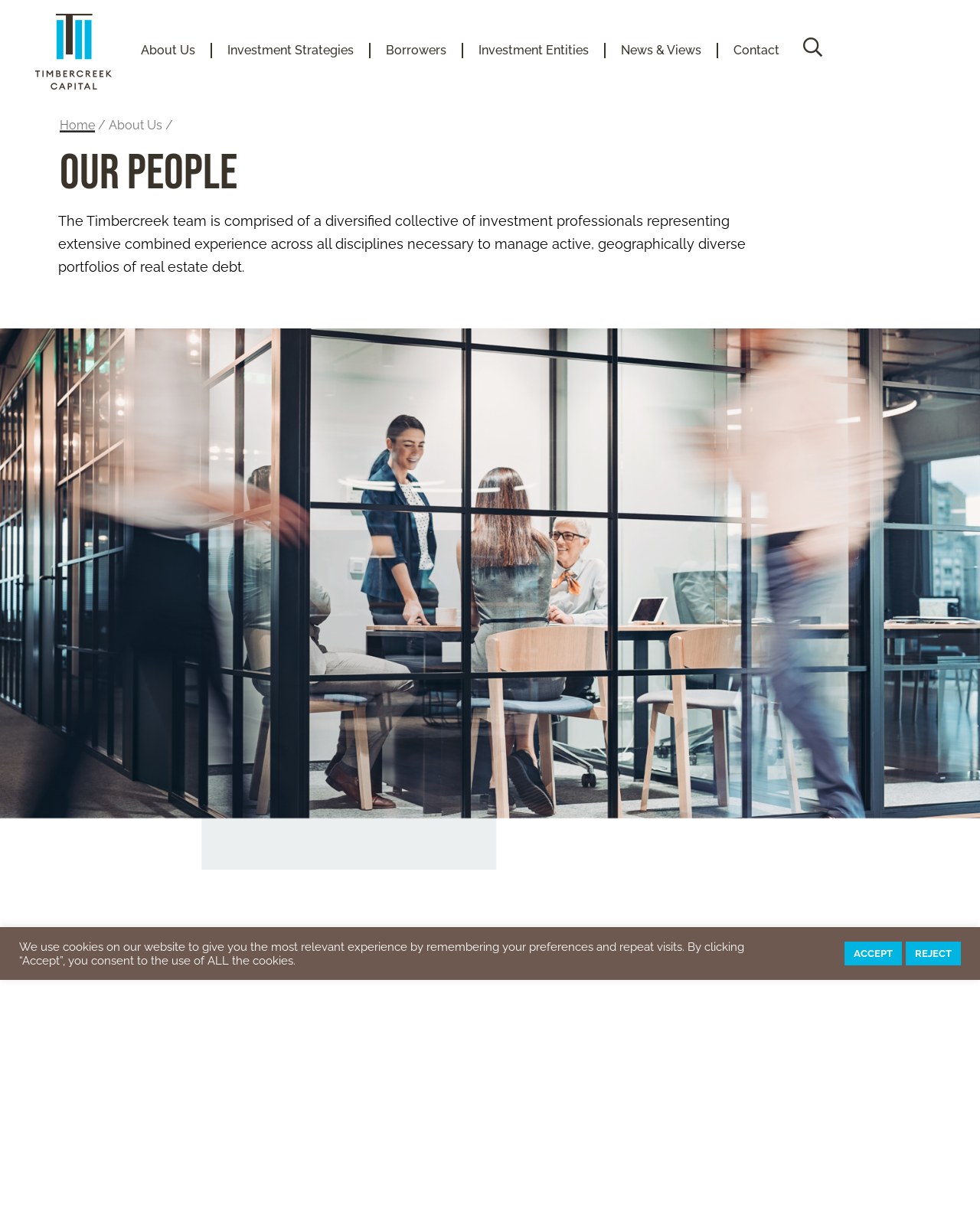Provide the bounding box coordinates of the HTML element this sentence describes: "alt="Timbercreek Capital"".

[0.036, 0.03, 0.114, 0.046]